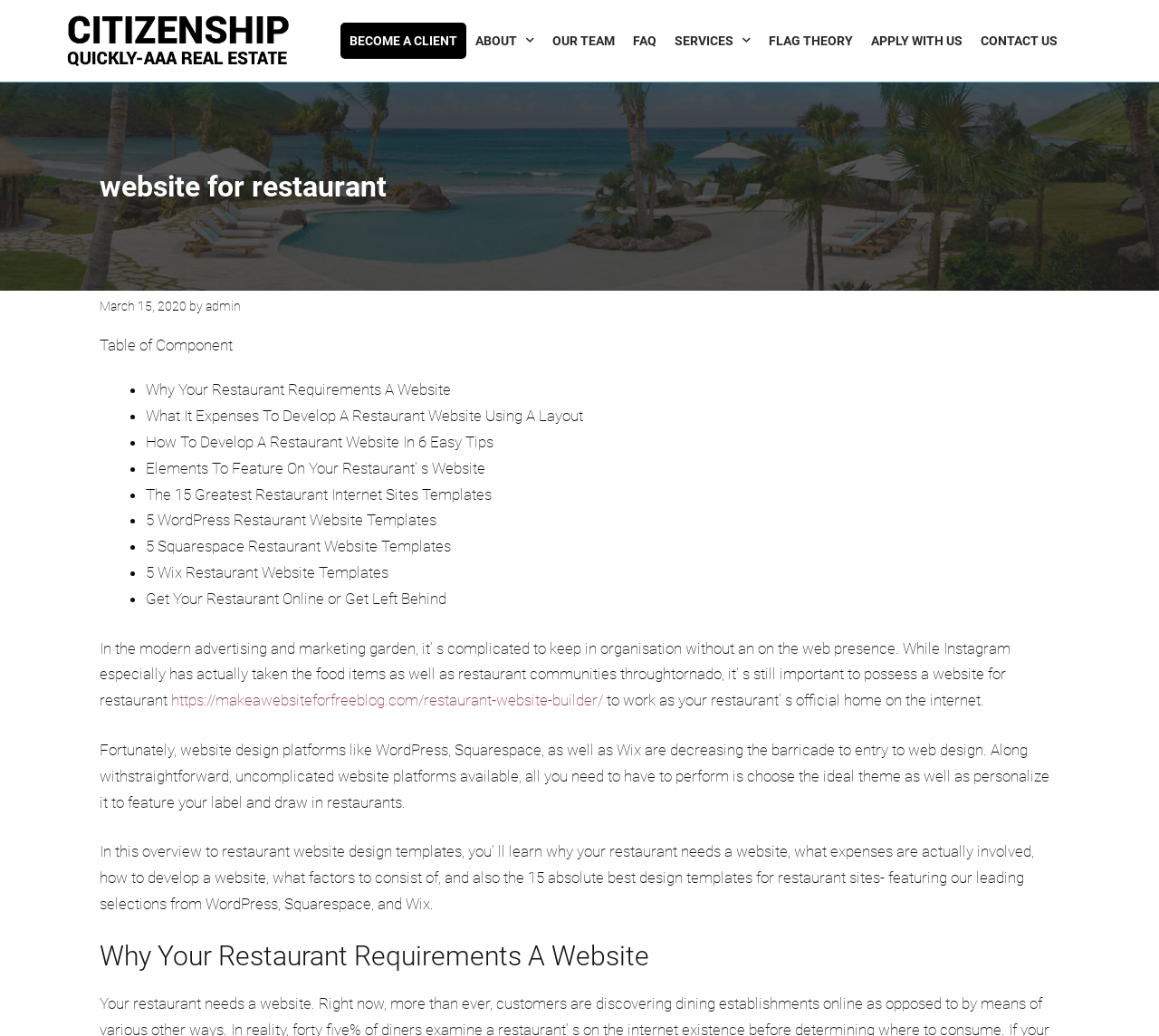Please mark the clickable region by giving the bounding box coordinates needed to complete this instruction: "Click on APPLY WITH US".

[0.744, 0.022, 0.838, 0.057]